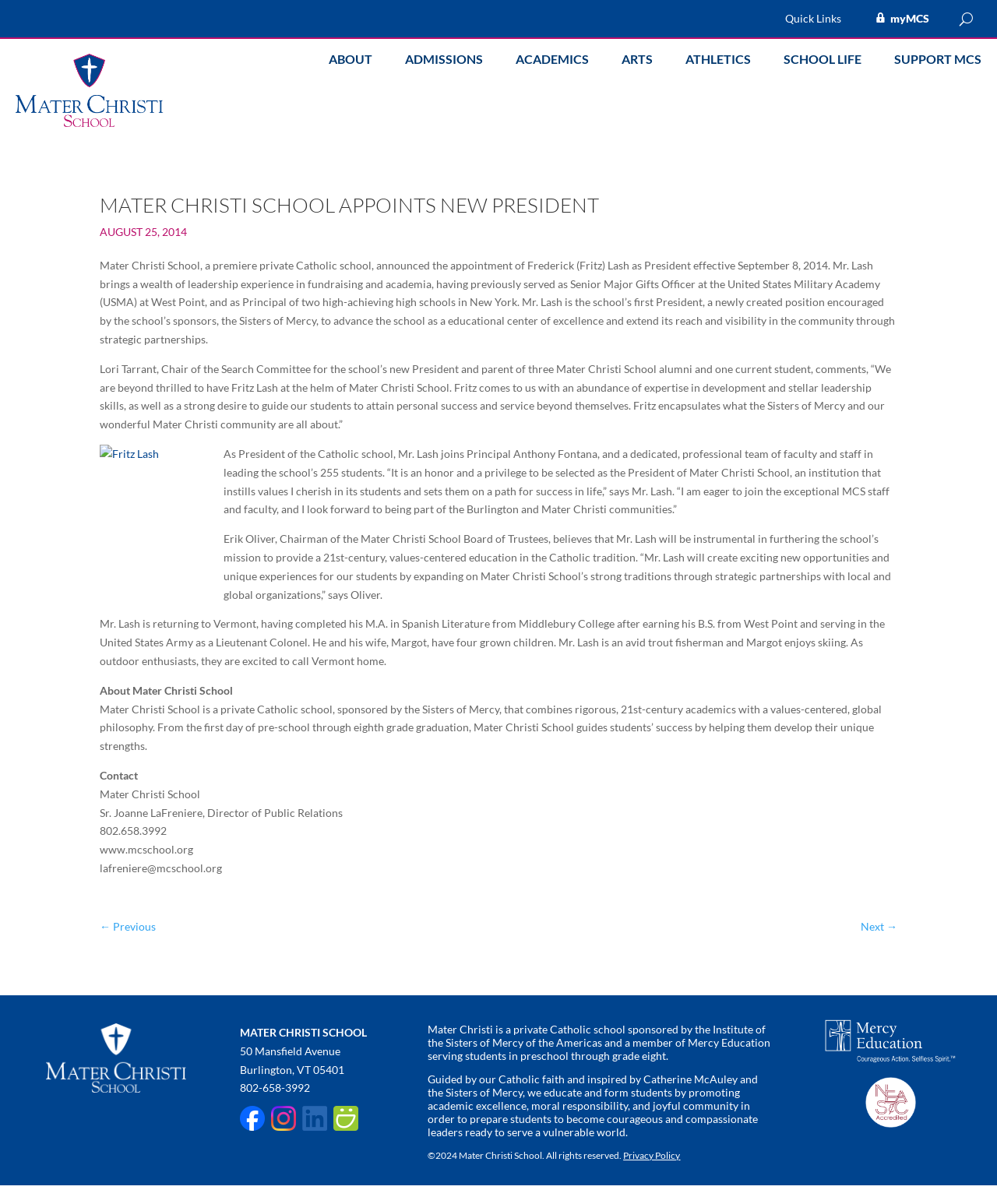Please provide a one-word or short phrase answer to the question:
What is the phone number of the school?

802-658-3992